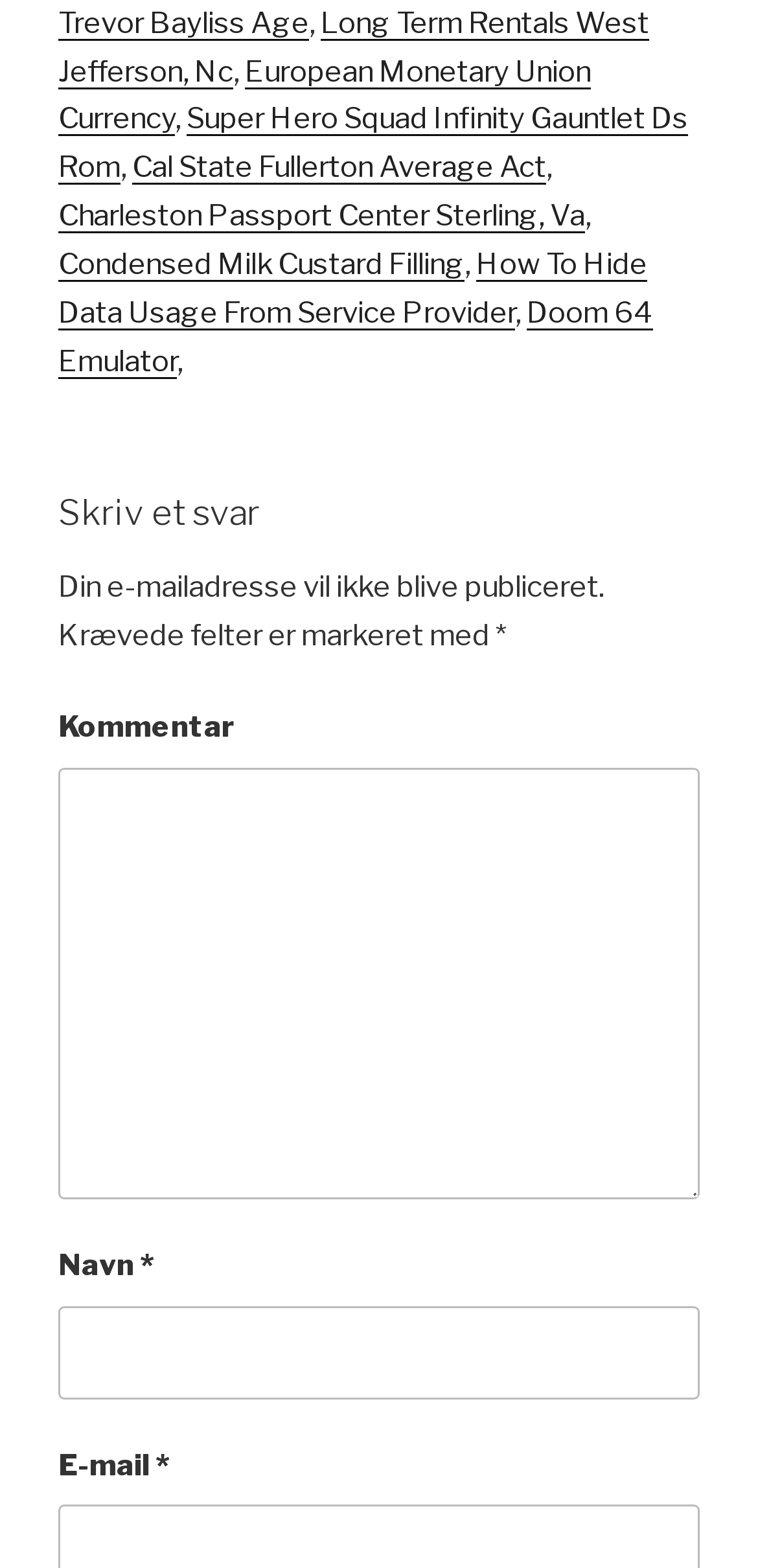Answer the question below in one word or phrase:
What is the text preceding the 'E-mail' label?

No text